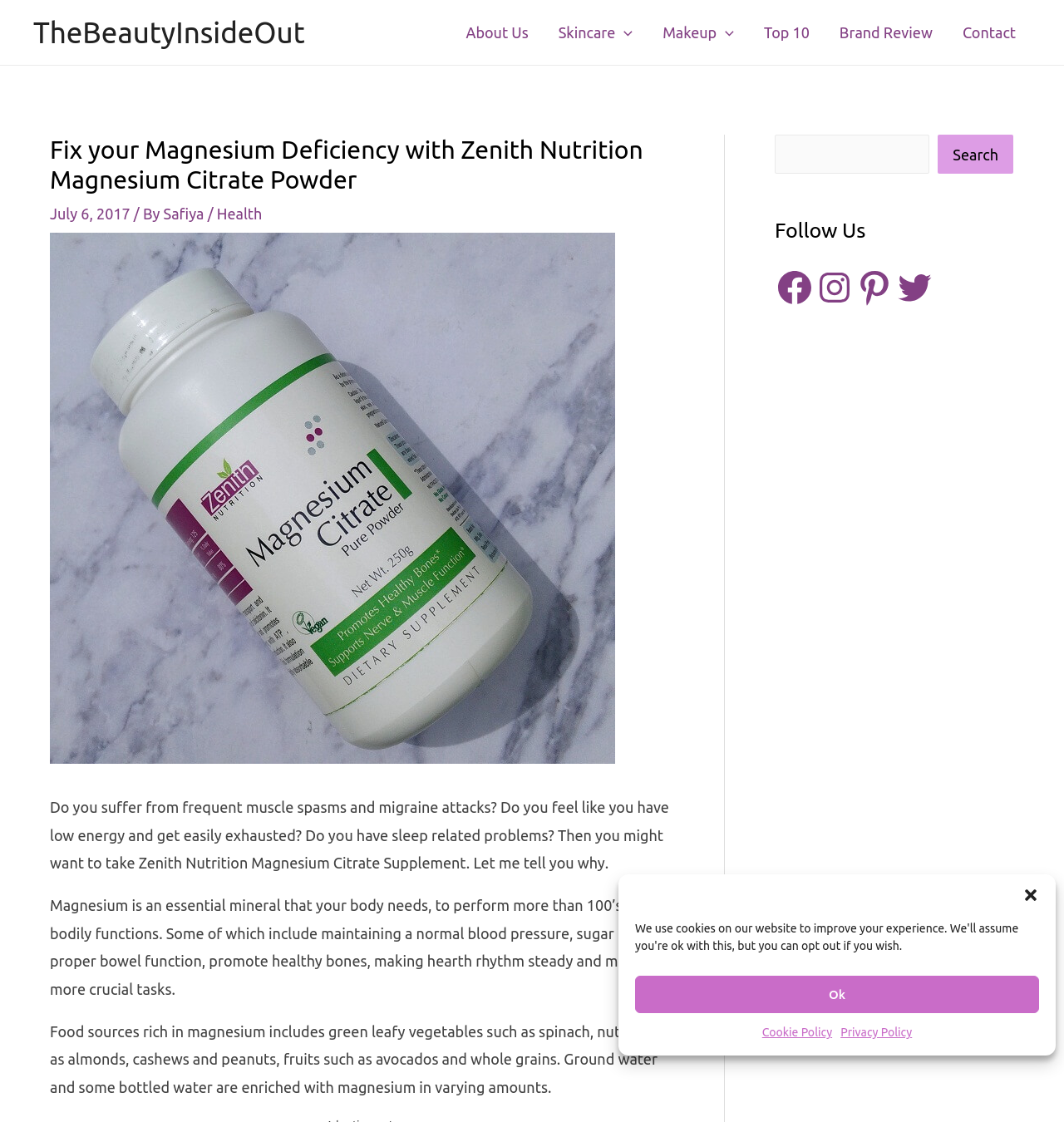Locate the bounding box coordinates of the element to click to perform the following action: 'Follow on Facebook'. The coordinates should be given as four float values between 0 and 1, in the form of [left, top, right, bottom].

[0.728, 0.238, 0.766, 0.274]